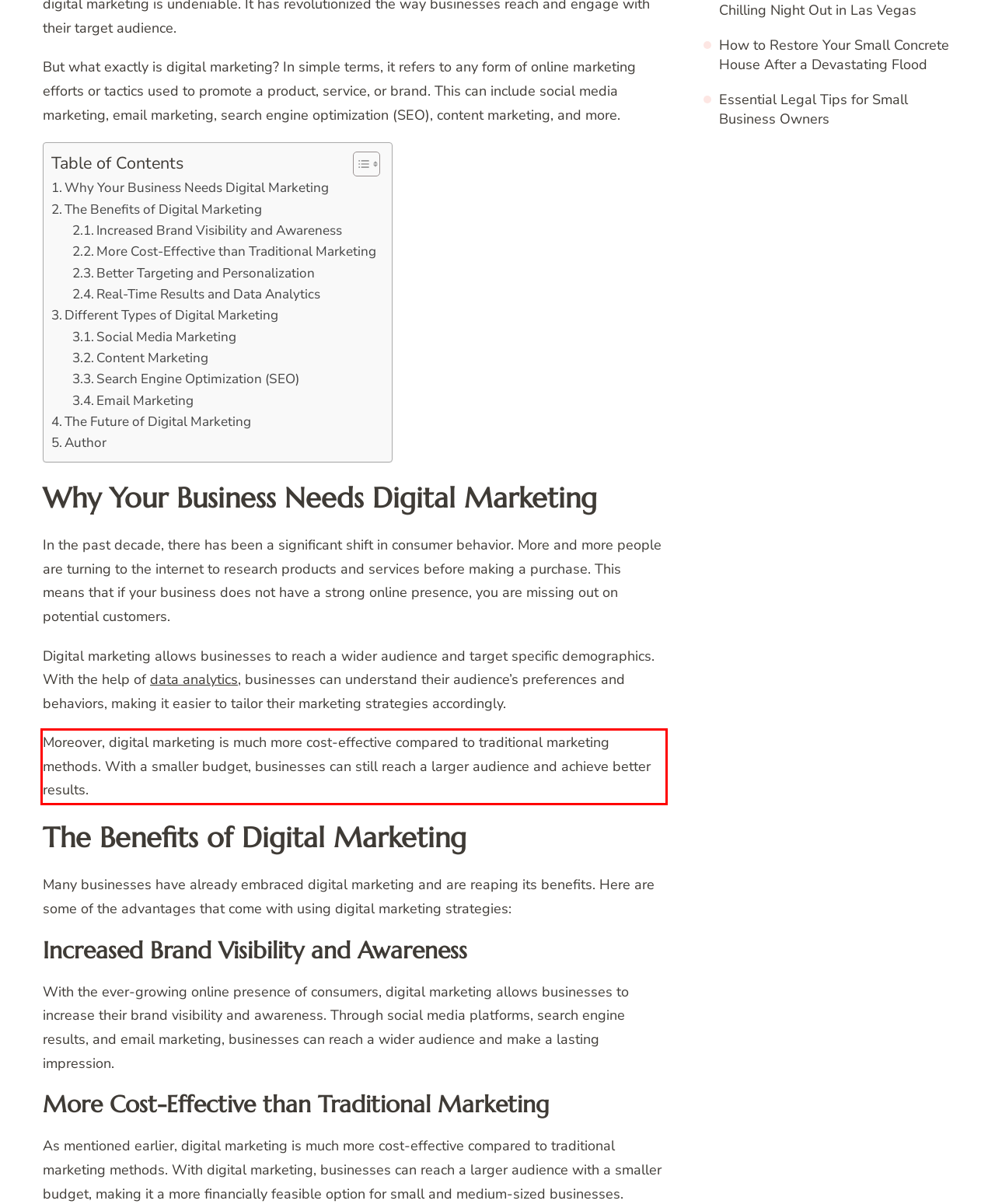Using the provided screenshot of a webpage, recognize and generate the text found within the red rectangle bounding box.

Moreover, digital marketing is much more cost-effective compared to traditional marketing methods. With a smaller budget, businesses can still reach a larger audience and achieve better results.